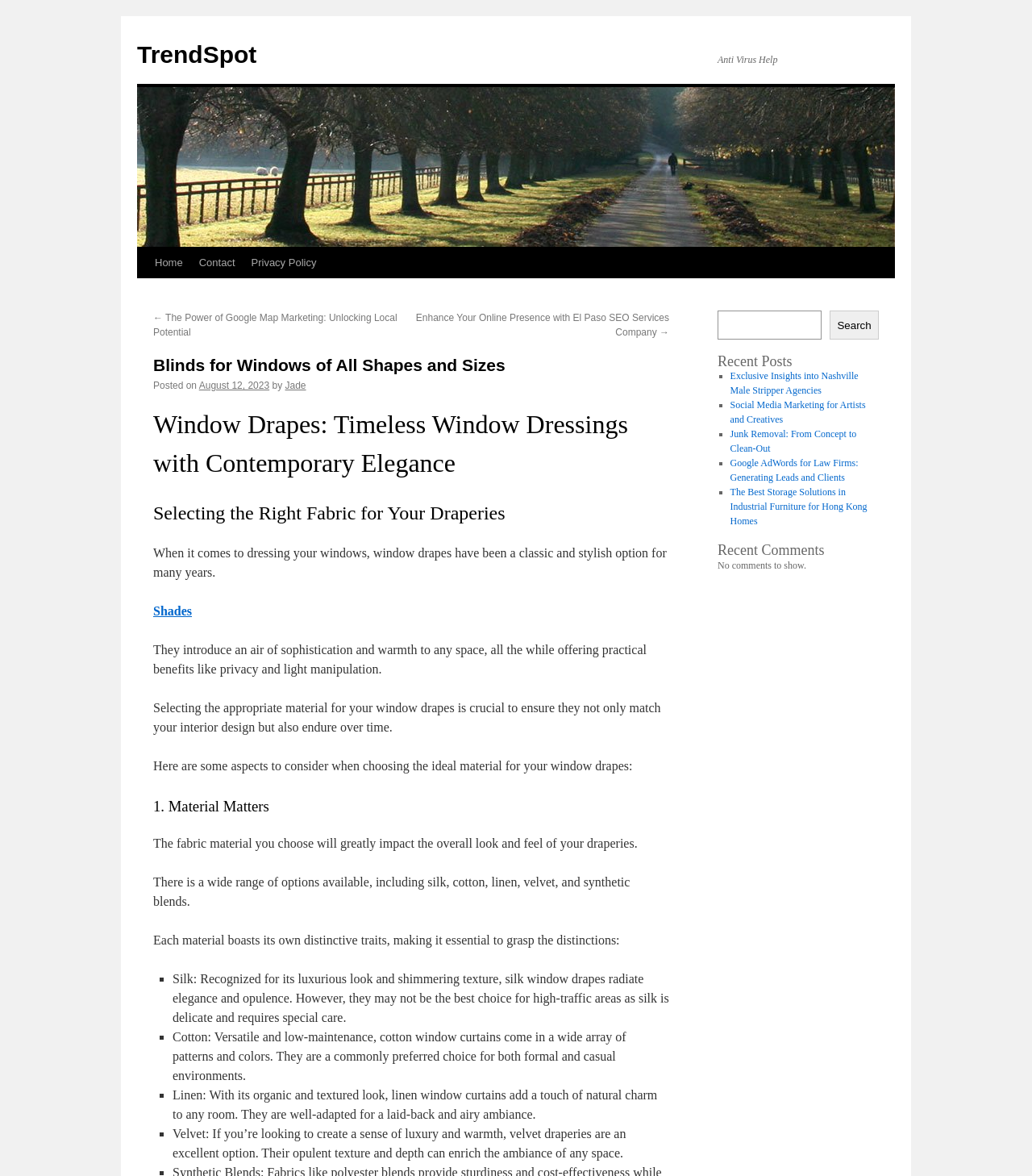Please identify the bounding box coordinates of the clickable region that I should interact with to perform the following instruction: "Search for something". The coordinates should be expressed as four float numbers between 0 and 1, i.e., [left, top, right, bottom].

[0.695, 0.264, 0.796, 0.289]